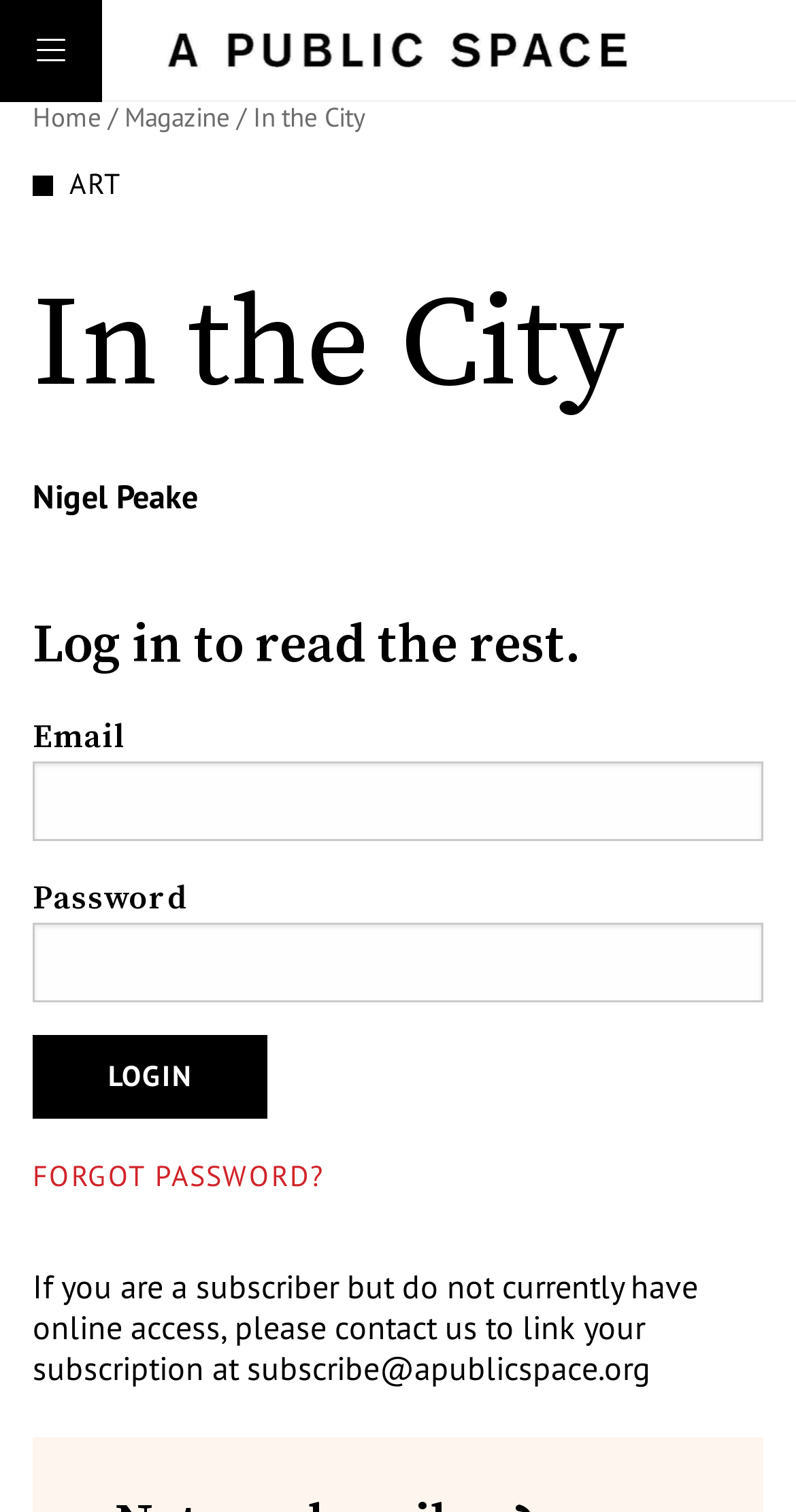Find the bounding box coordinates of the UI element according to this description: "name="submit" value="LOGIN"".

[0.041, 0.685, 0.336, 0.74]